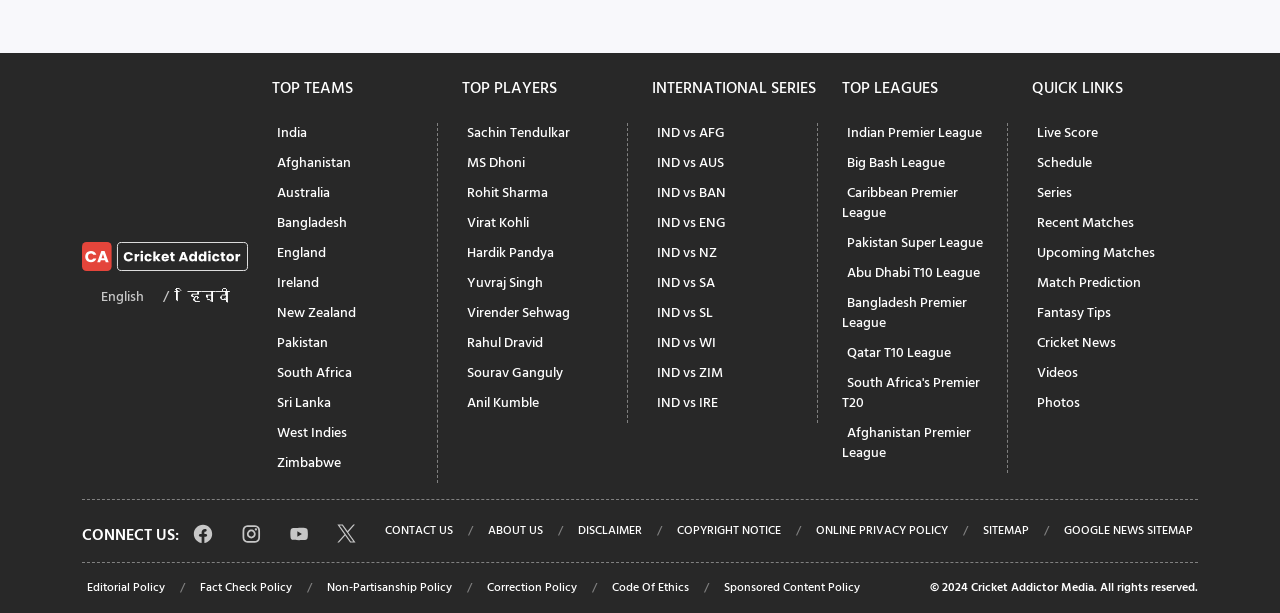Could you provide the bounding box coordinates for the portion of the screen to click to complete this instruction: "View Sachin Tendulkar's profile"?

[0.361, 0.188, 0.449, 0.242]